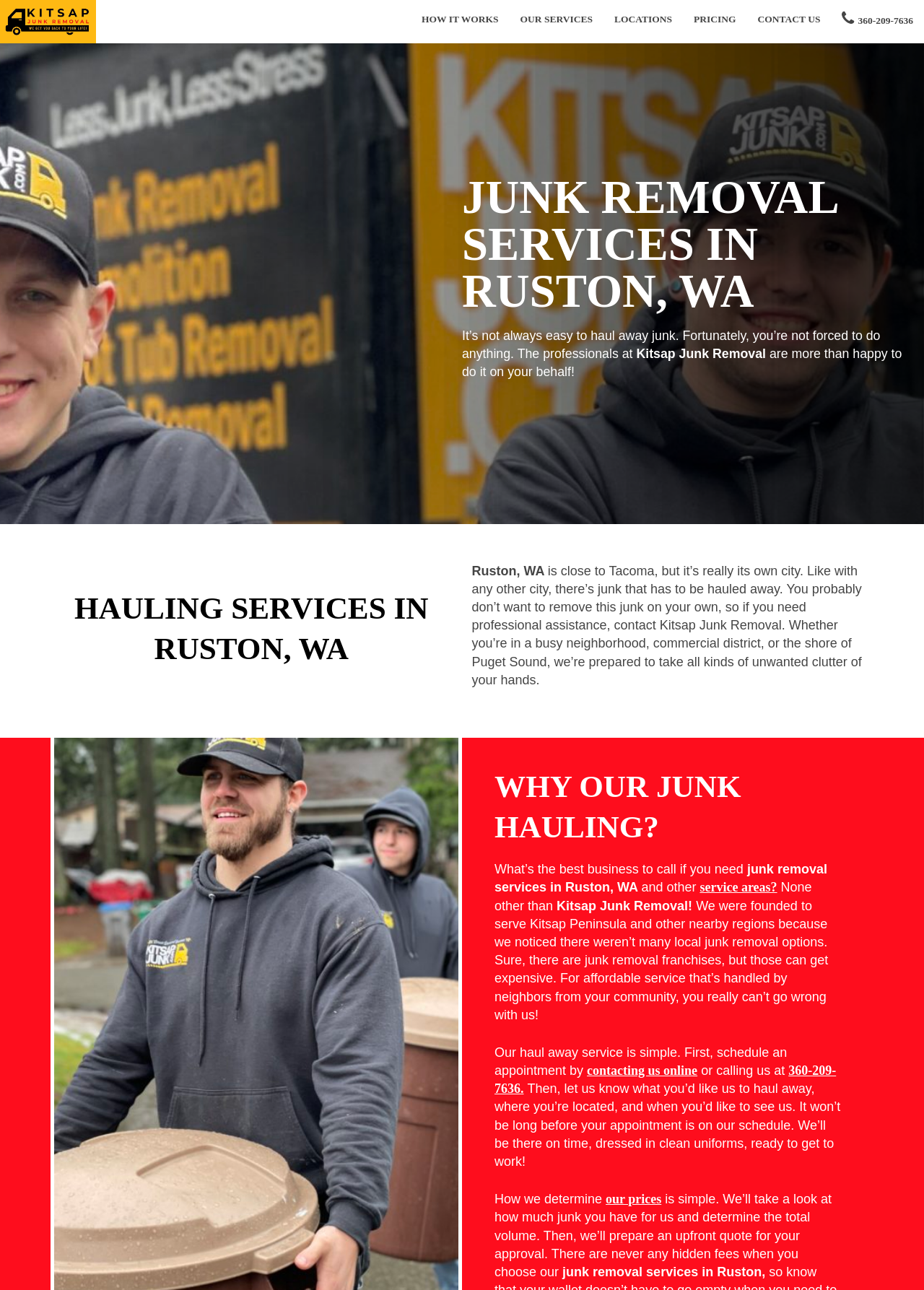Locate the bounding box coordinates of the clickable region necessary to complete the following instruction: "Click on HOW IT WORKS". Provide the coordinates in the format of four float numbers between 0 and 1, i.e., [left, top, right, bottom].

[0.456, 0.01, 0.54, 0.02]